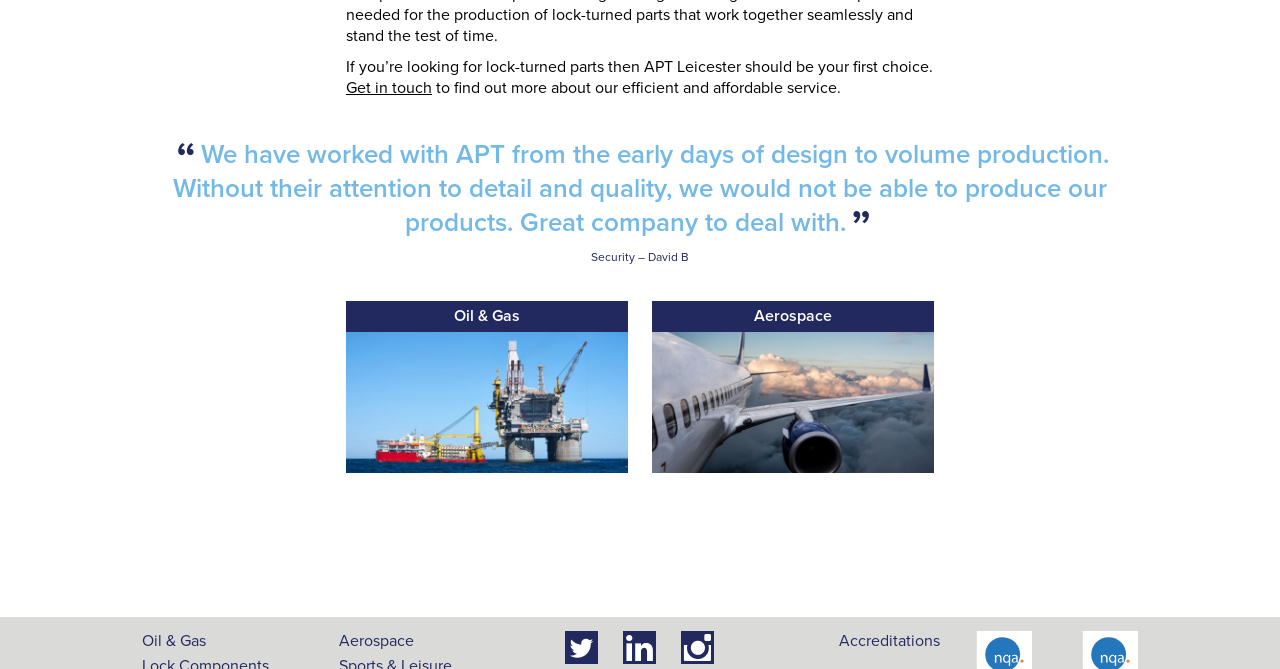Please locate the bounding box coordinates of the region I need to click to follow this instruction: "View 'Accreditations'".

[0.655, 0.943, 0.734, 0.973]